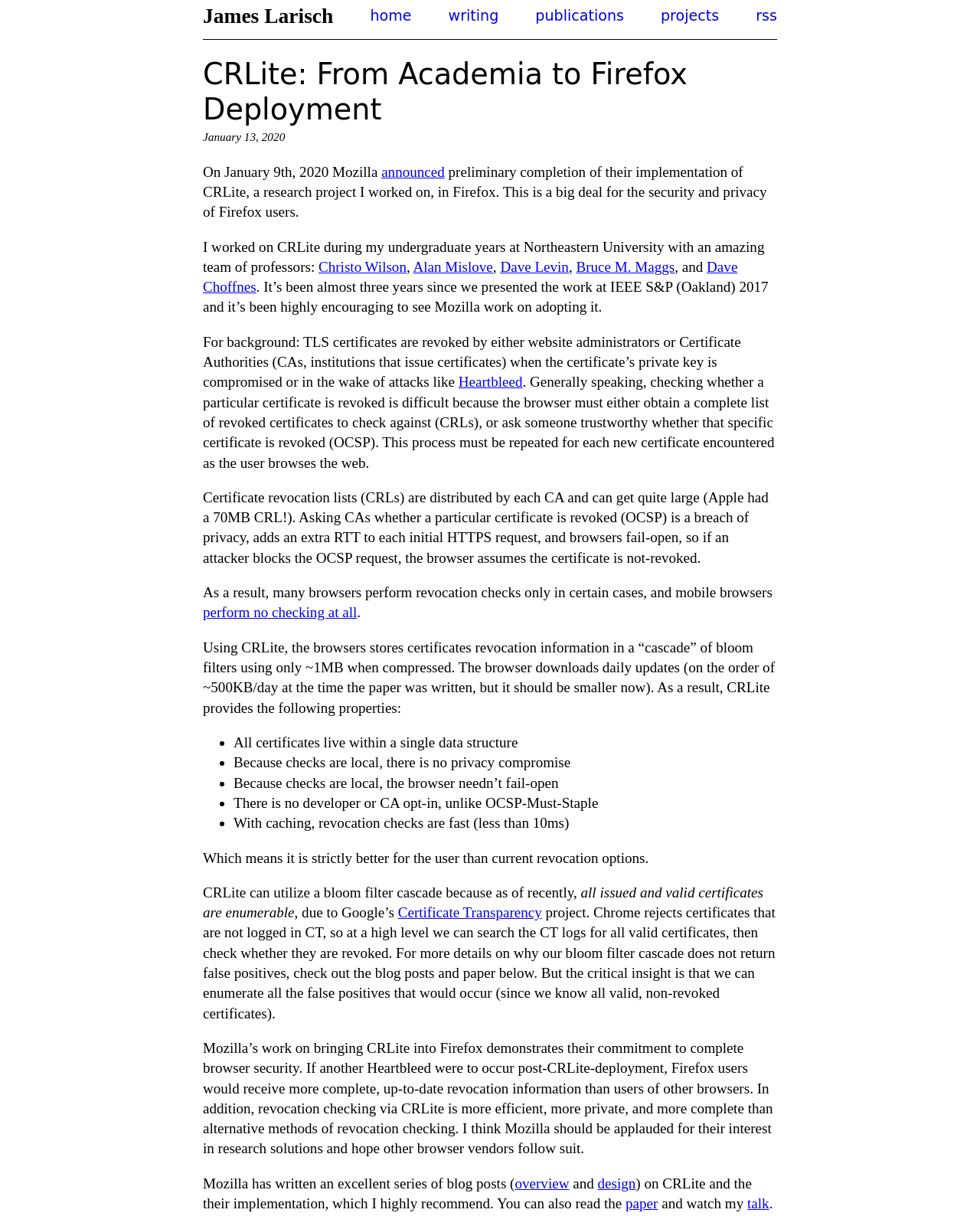Based on the visual content of the image, answer the question thoroughly: What is CRLite?

CRLite is a research project that is mentioned in the webpage as a project the author worked on, which is related to certificate revocation lists and browser security.